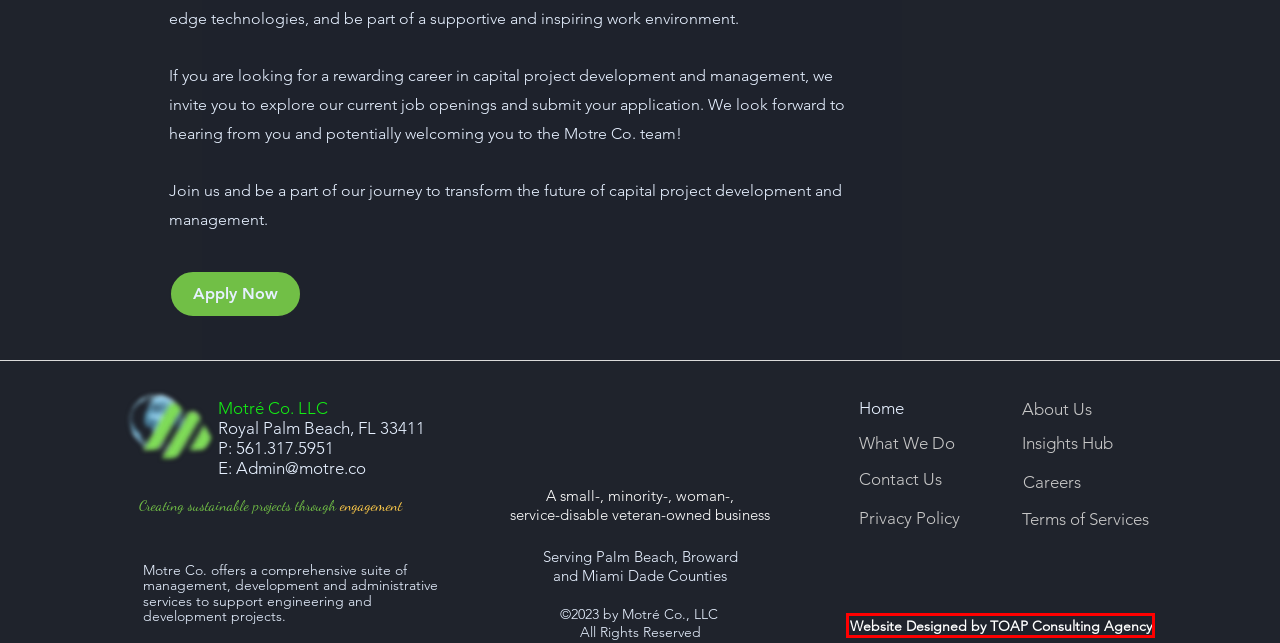You are provided a screenshot of a webpage featuring a red bounding box around a UI element. Choose the webpage description that most accurately represents the new webpage after clicking the element within the red bounding box. Here are the candidates:
A. Motre Co., LLC | Project Management & Development Services
B. WHAT WE DO | Motré
C. ABOUT US | Motré
D. CAREERS | Motré
E. DEVELOPMENT CHRONICLES | Motré
F. Home | TOAP Consulting Agency
G. APPLICATION | Motré
H. CONTACT | Motré

F